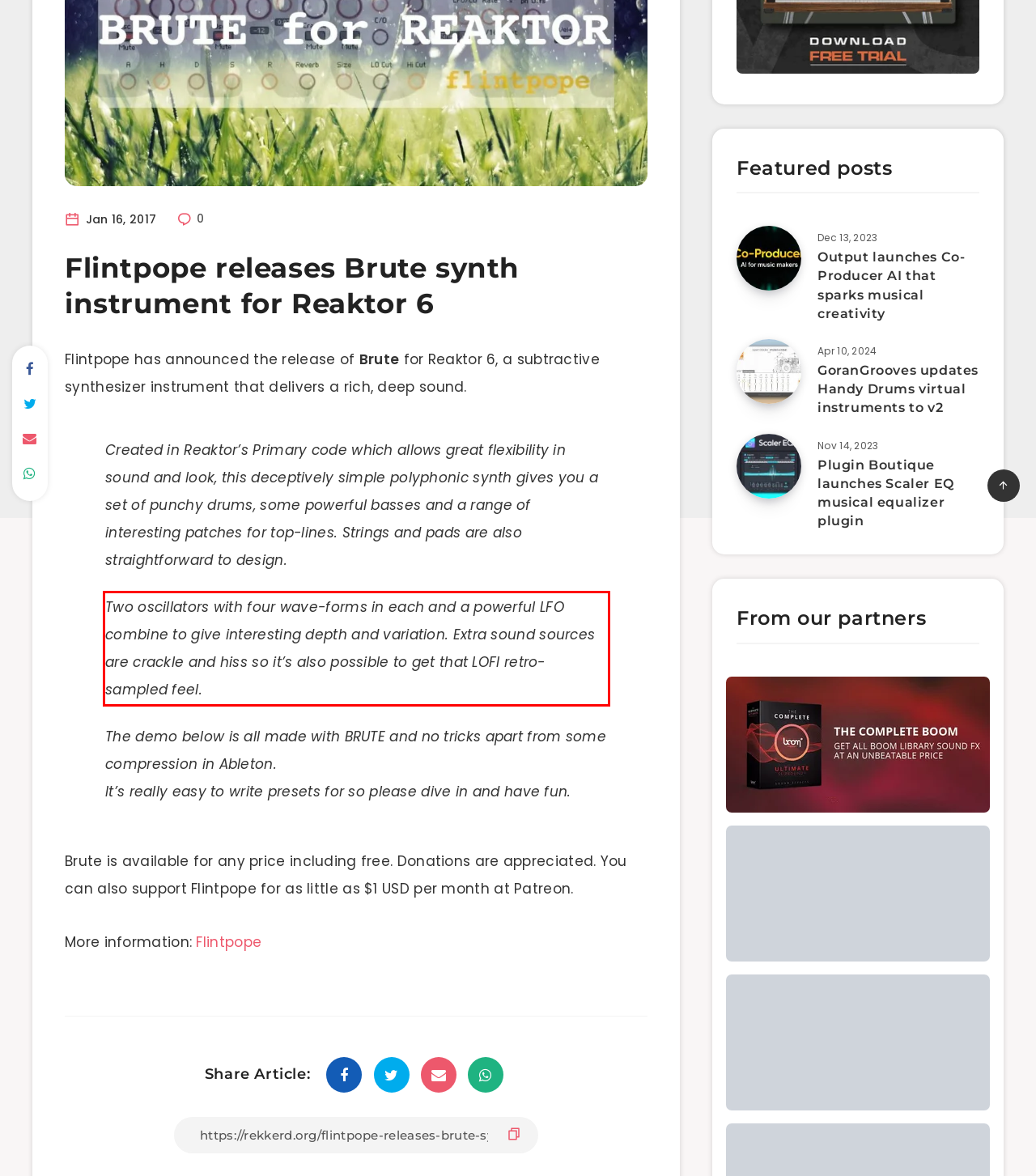Analyze the screenshot of the webpage and extract the text from the UI element that is inside the red bounding box.

Two oscillators with four wave-forms in each and a powerful LFO combine to give interesting depth and variation. Extra sound sources are crackle and hiss so it’s also possible to get that LOFI retro-sampled feel.